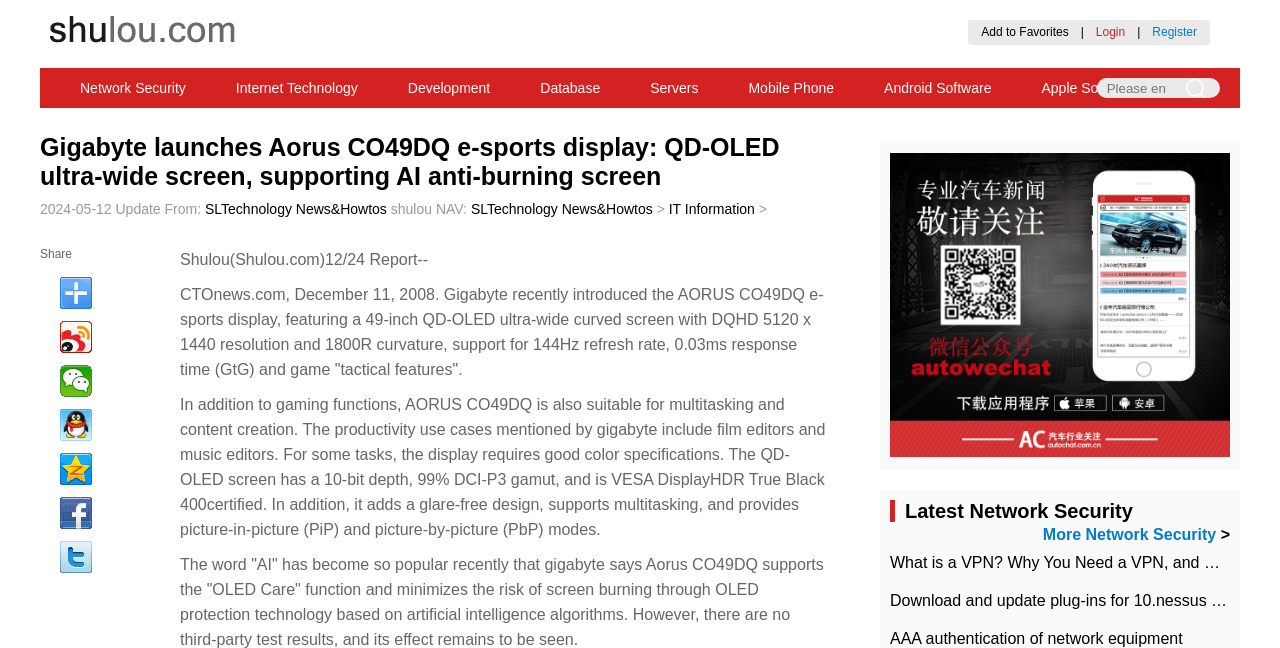Identify the bounding box coordinates necessary to click and complete the given instruction: "Call the office".

None